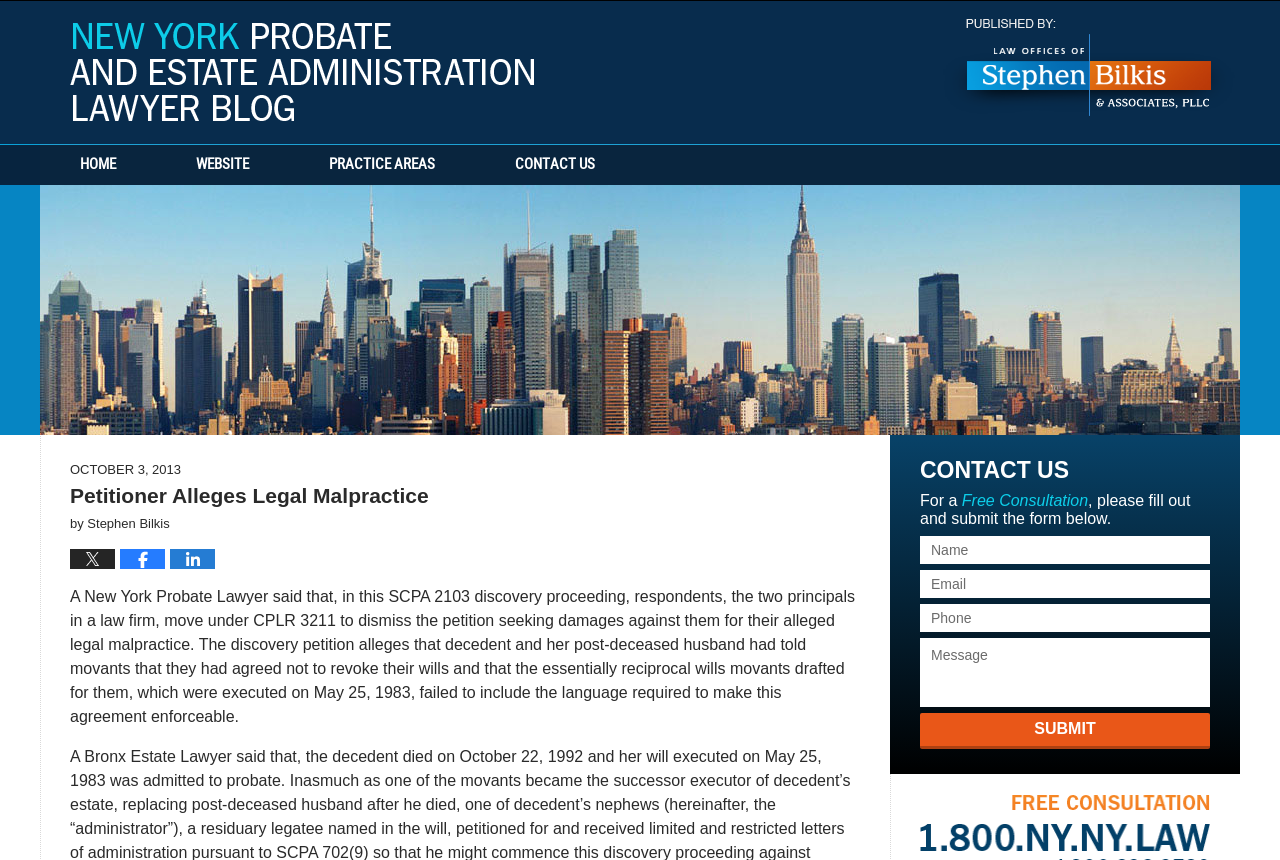Please locate the bounding box coordinates of the element that should be clicked to complete the given instruction: "Click the 'CONTACT US' link".

[0.371, 0.169, 0.496, 0.215]